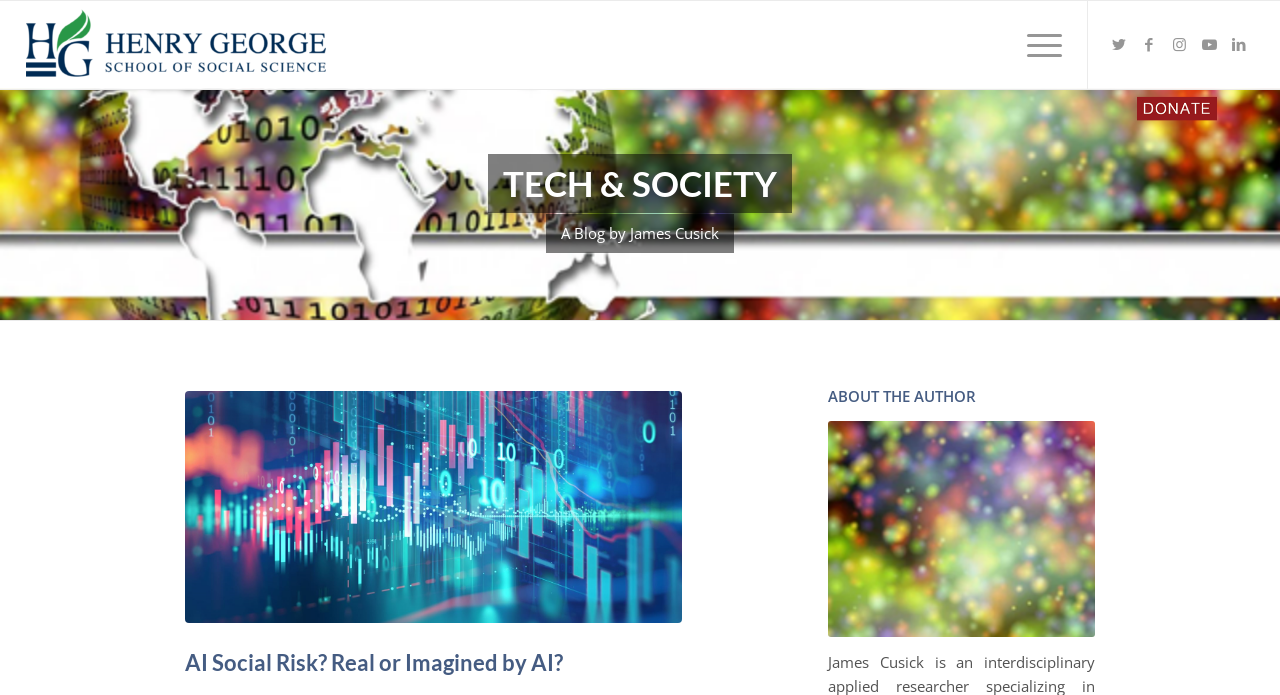Please analyze the image and give a detailed answer to the question:
How many social media links are there?

The answer can be found by counting the number of link elements with the text 'Link to Twitter', 'Link to Facebook', 'Link to Instagram', 'Link to Youtube', and 'Link to LinkedIn'.